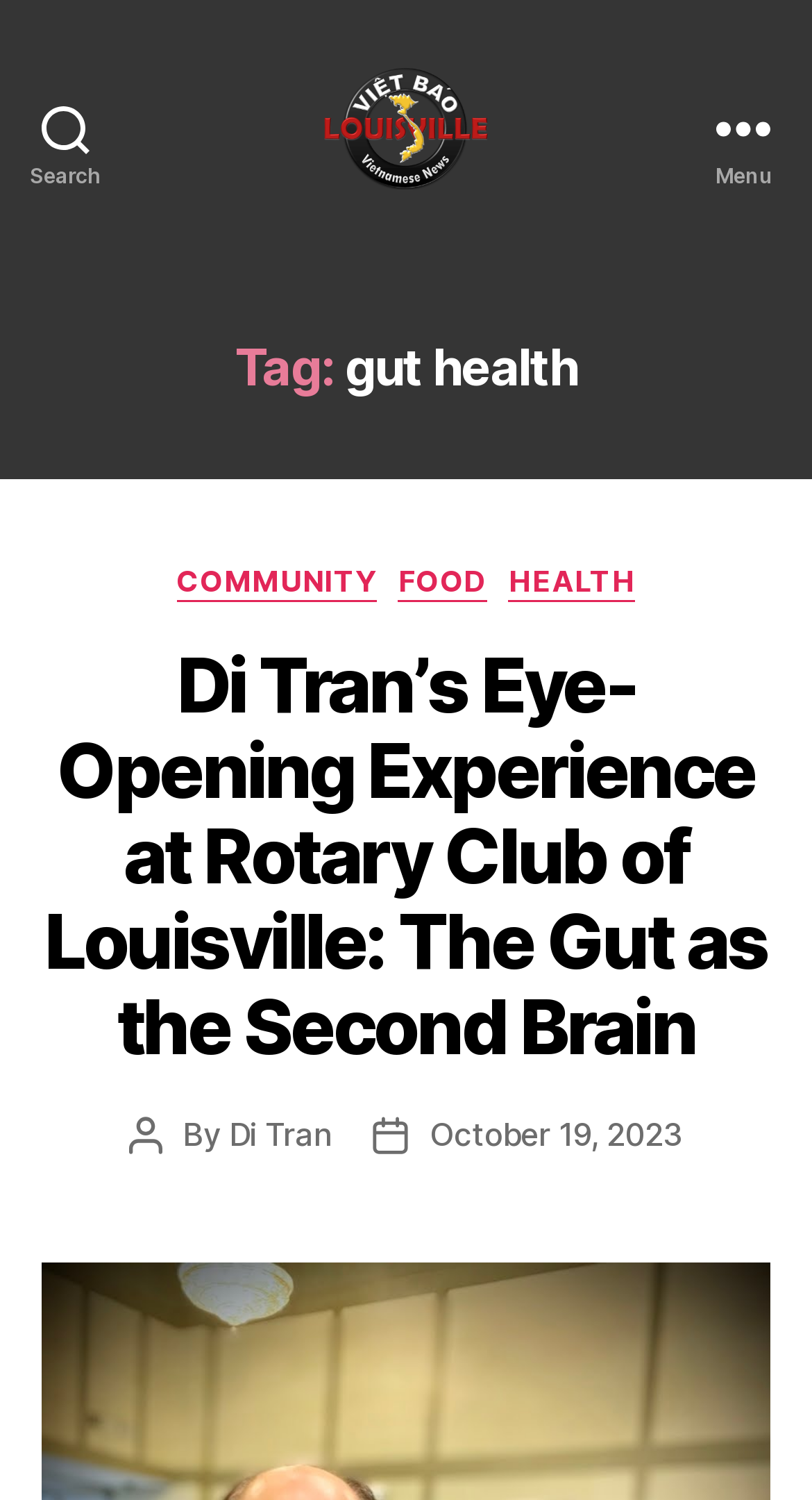Use a single word or phrase to answer the question:
How many categories are there?

3